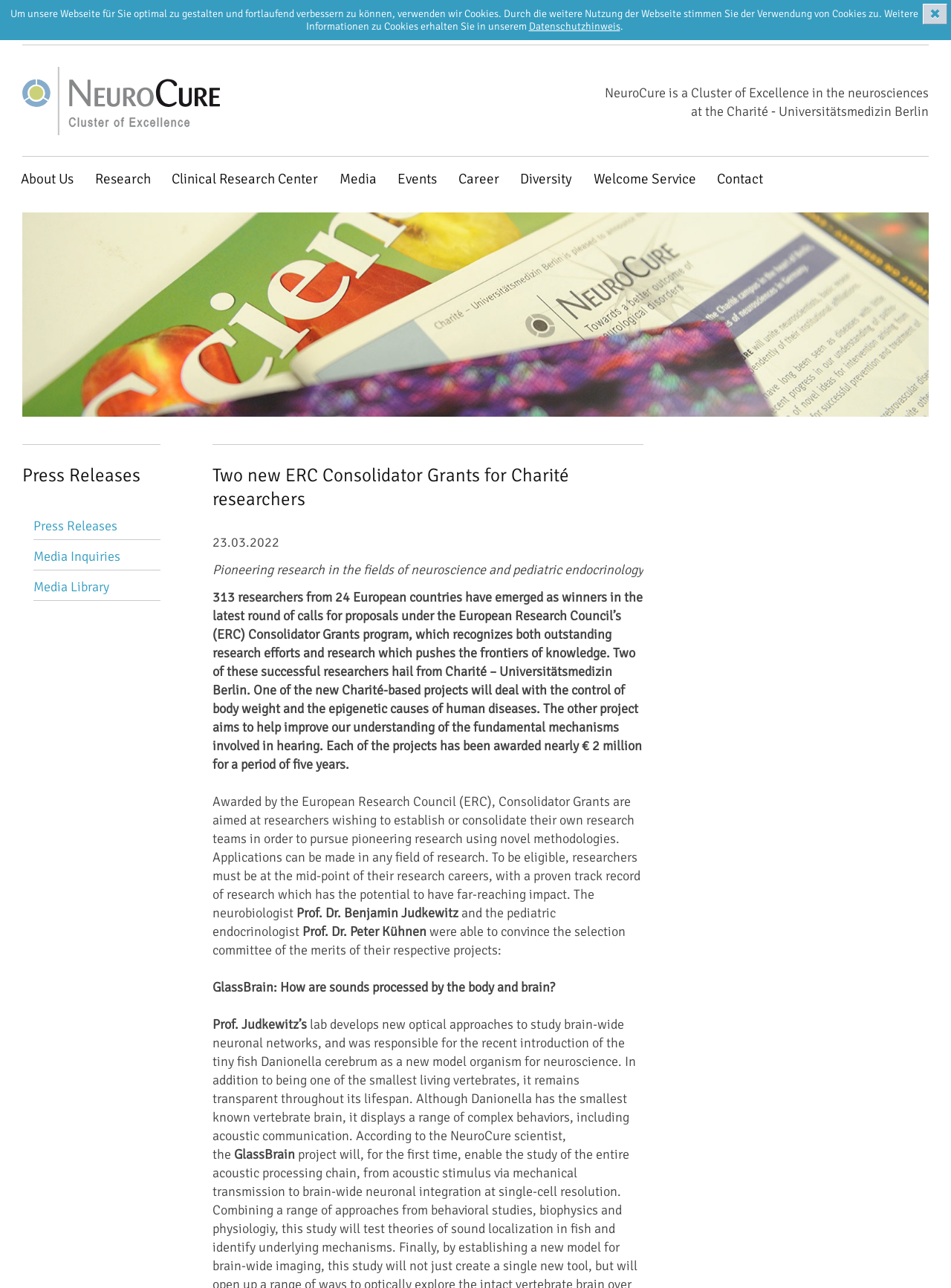Using floating point numbers between 0 and 1, provide the bounding box coordinates in the format (top-left x, top-left y, bottom-right x, bottom-right y). Locate the UI element described here: Media Library

[0.035, 0.45, 0.115, 0.462]